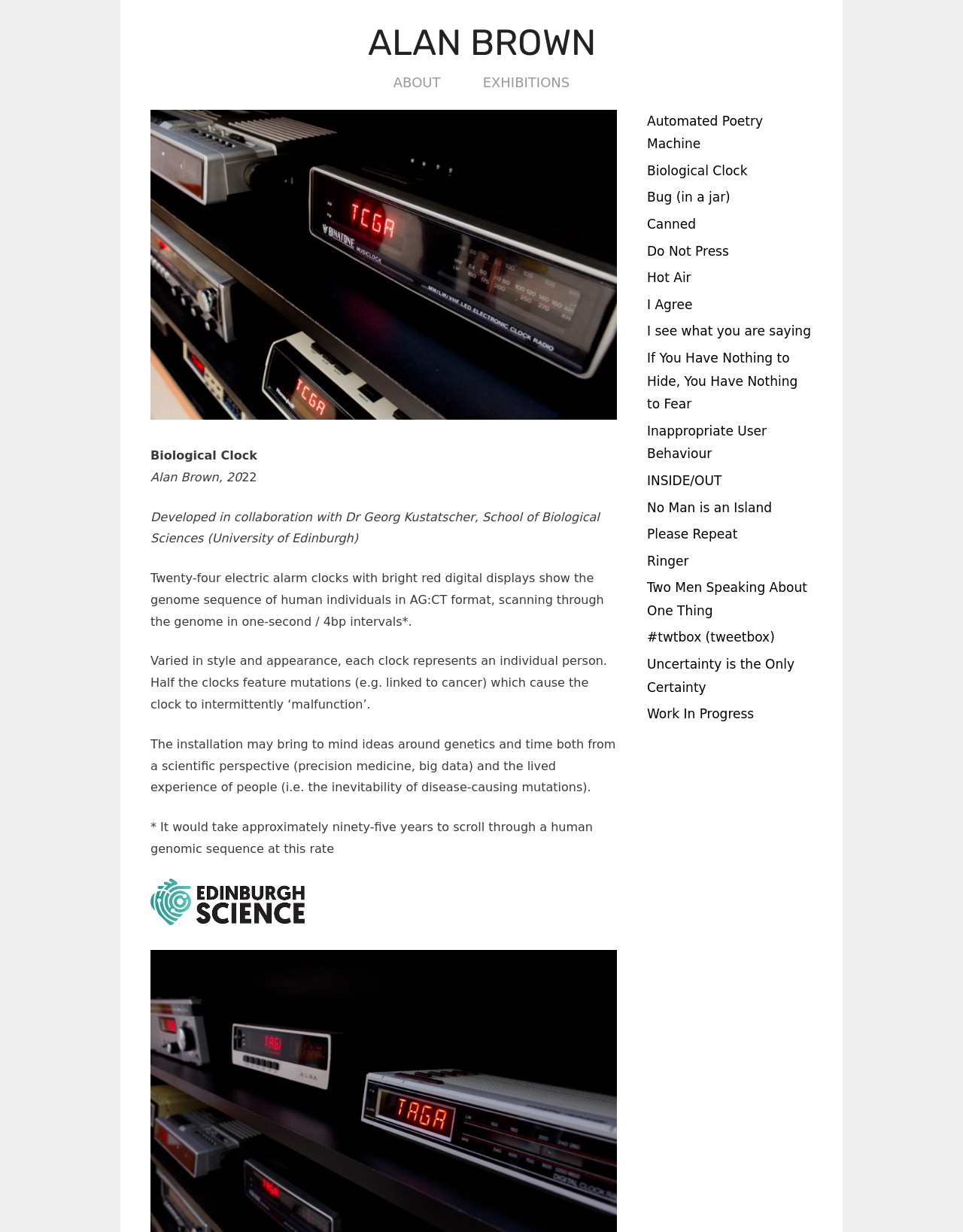What is the purpose of the installation?
Please ensure your answer is as detailed and informative as possible.

The answer can be found by reading the text description of the artwork, where it is stated that 'The installation may bring to mind ideas around genetics and time both from a scientific perspective (precision medicine, big data) and the lived experience of people (i.e. the inevitability of disease-causing mutations).' This suggests that the purpose of the installation is to provoke thought and reflection about the relationship between genetics and time.